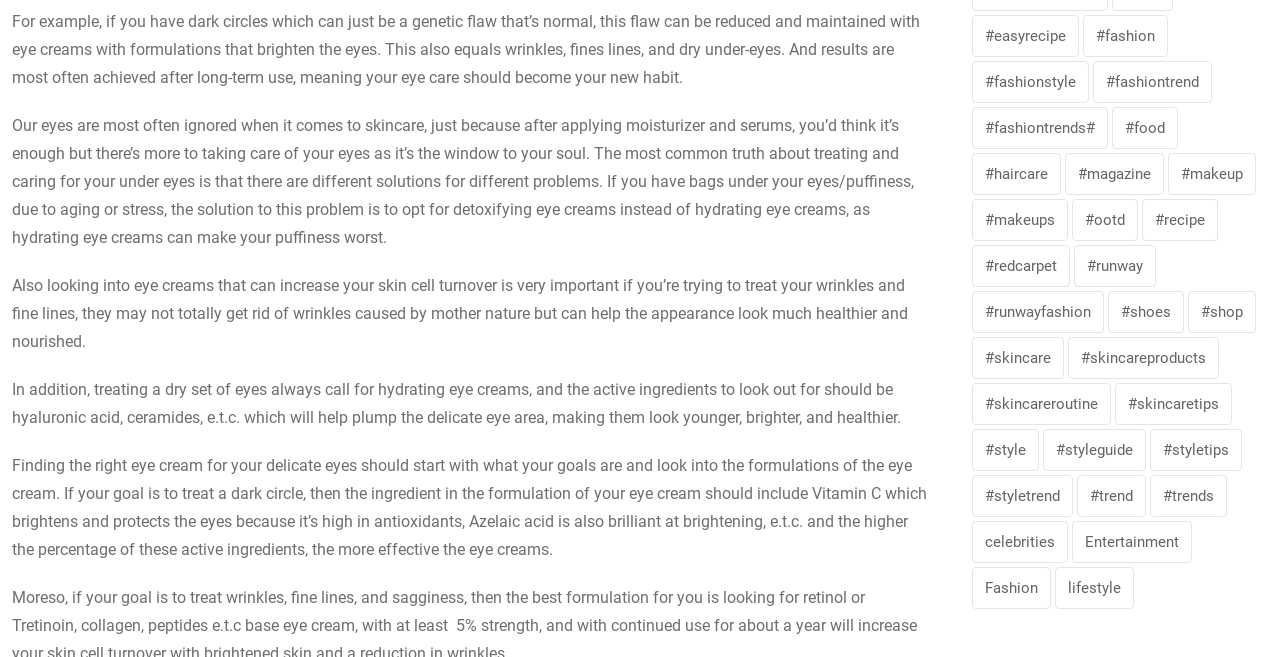Identify the bounding box coordinates of the element to click to follow this instruction: 'View fashion styles'. Ensure the coordinates are four float values between 0 and 1, provided as [left, top, right, bottom].

[0.759, 0.092, 0.851, 0.156]